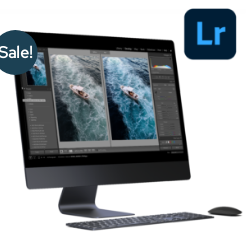Examine the screenshot and answer the question in as much detail as possible: What is the subject of the two images on the monitor?

The two images on the monitor display a surfer riding waves, highlighting the capabilities of Adobe Lightroom for enhancing and managing images, particularly in the context of digital photography.